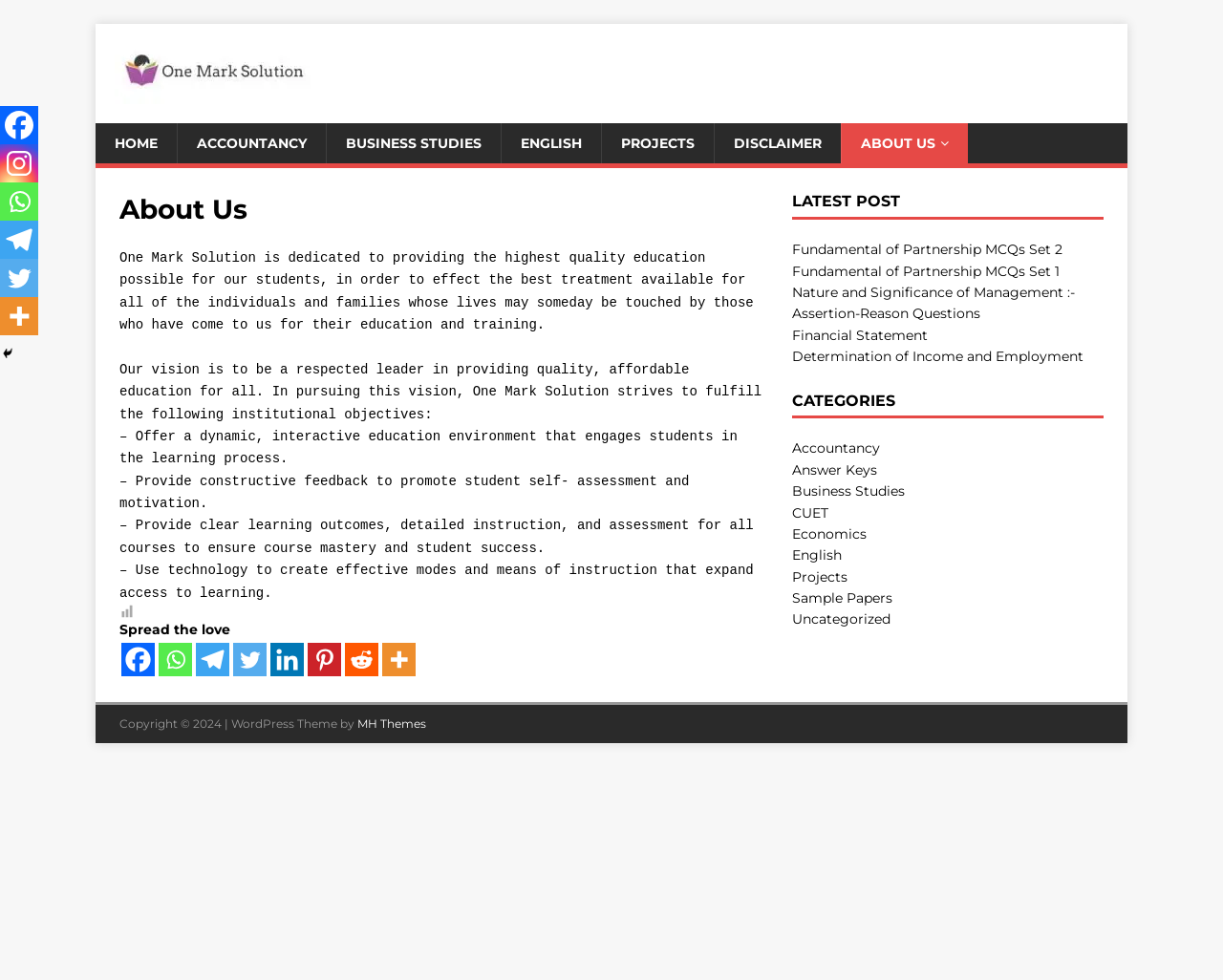Give a one-word or short phrase answer to this question: 
What are the categories of posts available?

Accountancy, Business Studies, etc.